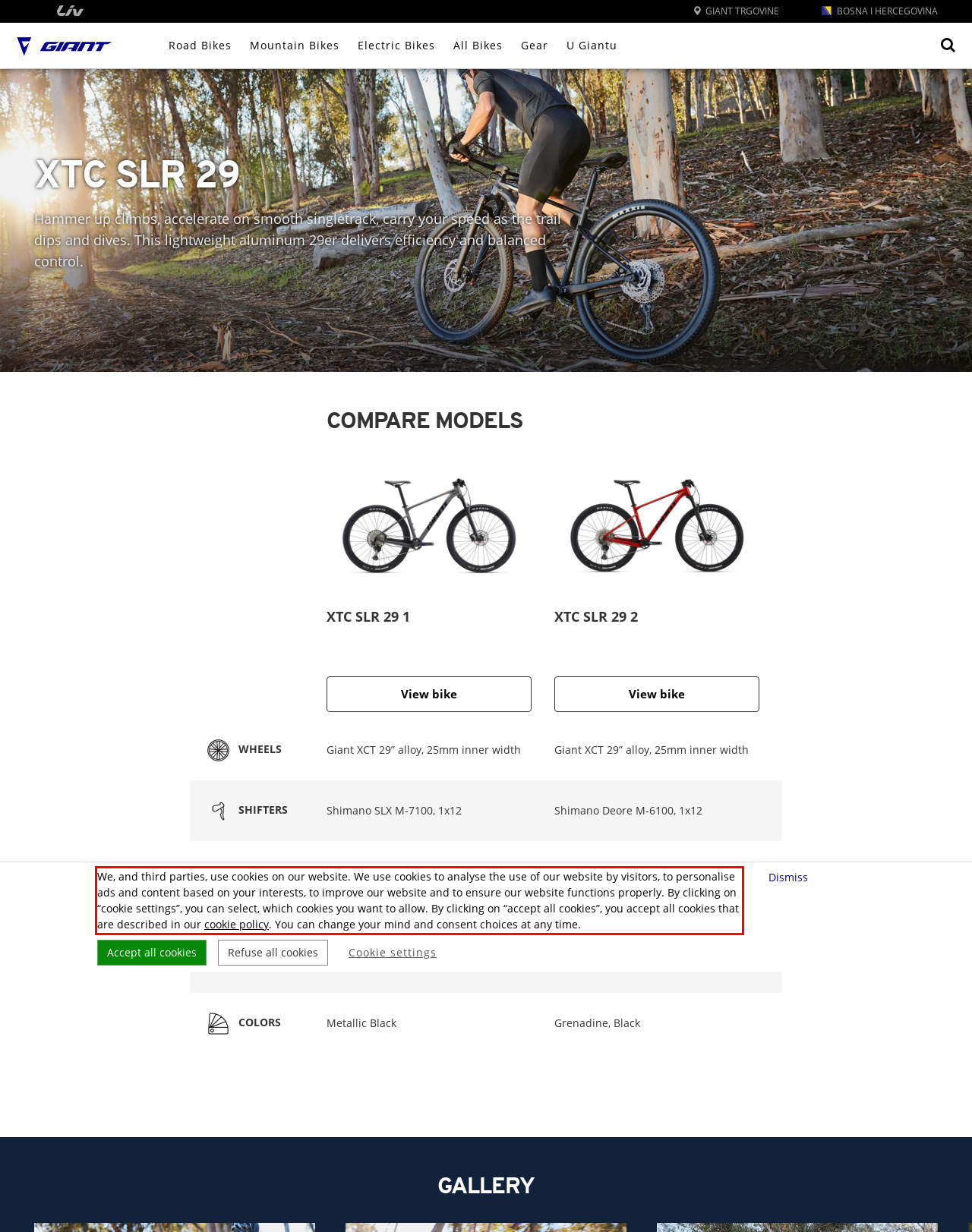Given the screenshot of the webpage, identify the red bounding box, and recognize the text content inside that red bounding box.

We, and third parties, use cookies on our website. We use cookies to analyse the use of our website by visitors, to personalise ads and content based on your interests, to improve our website and to ensure our website functions properly. By clicking on “cookie settings”, you can select, which cookies you want to allow. By clicking on “accept all cookies”, you accept all cookies that are described in our cookie policy. You can change your mind and consent choices at any time.